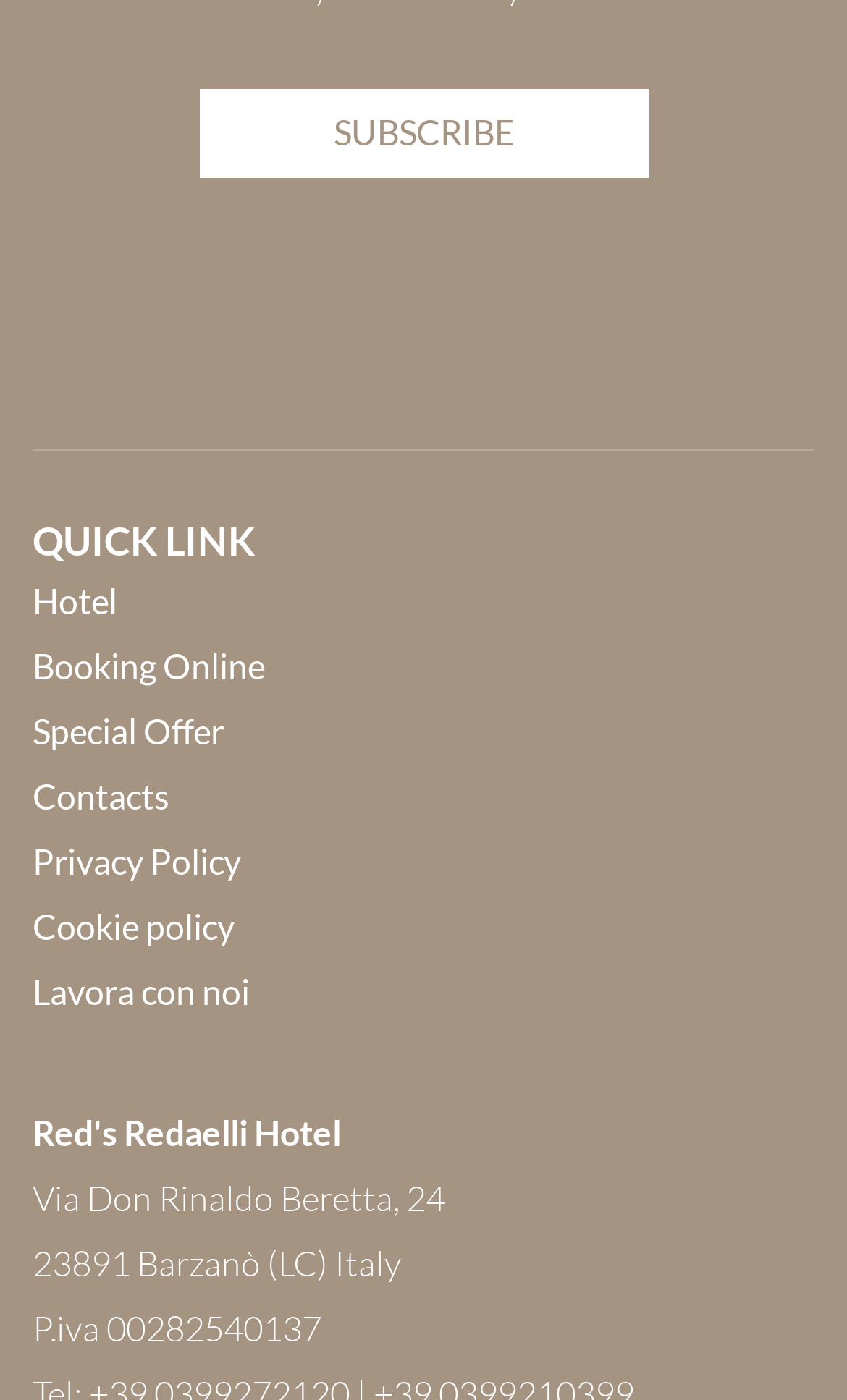Specify the bounding box coordinates of the area to click in order to follow the given instruction: "Read the Privacy Policy."

[0.038, 0.599, 0.285, 0.629]